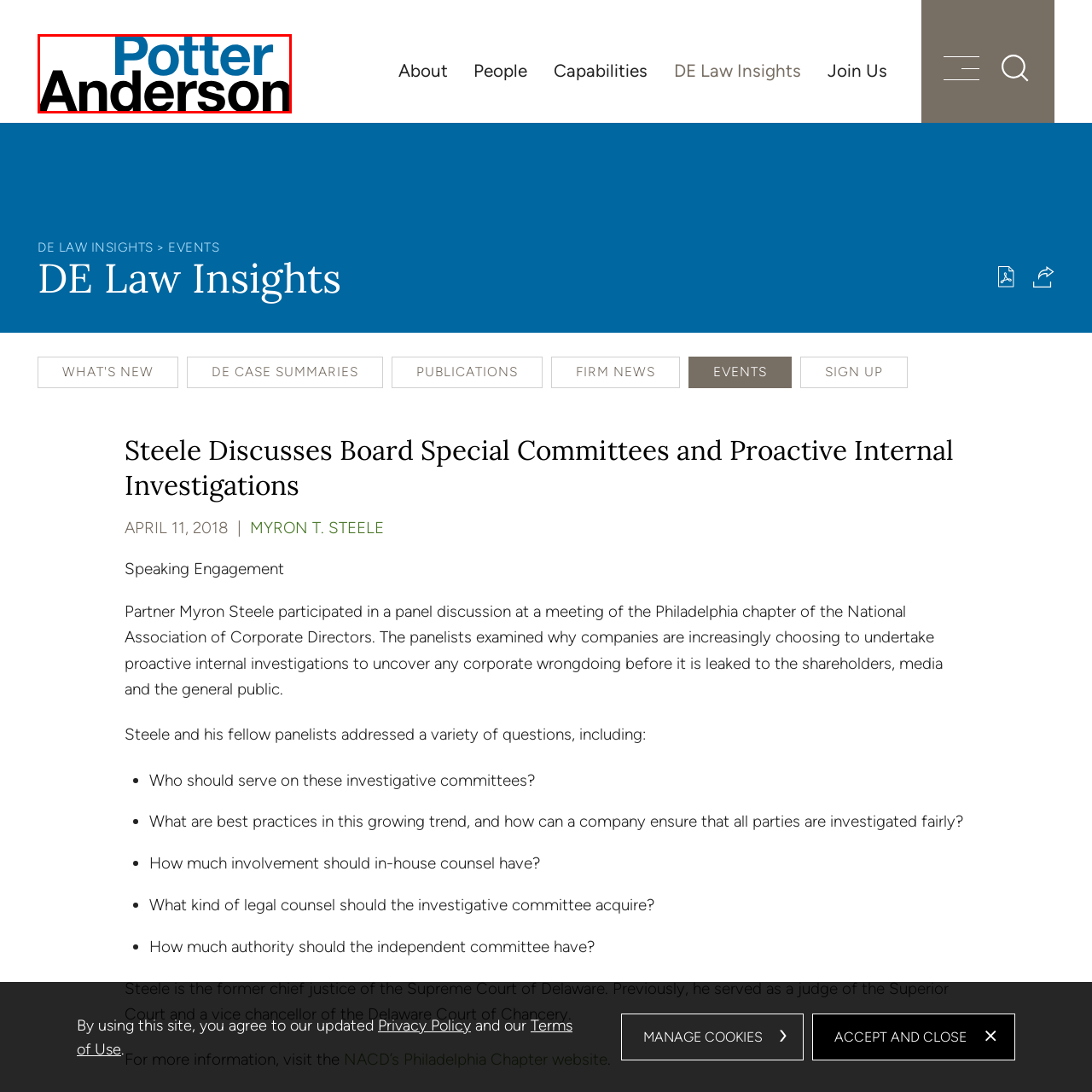Explain in detail what is shown in the red-bordered image.

The image features the logo of "Potter Anderson & Corroon LLP," a prominent law firm based in Delaware. The design emphasizes the firm's name with "Potter" in a bold blue font and "Anderson" in a striking black font, creating a visual contrast that highlights the firm's identity. This logo likely reflects the firm's commitment to professionalism and established presence in the legal industry, making it easily recognizable to clients and peers alike.